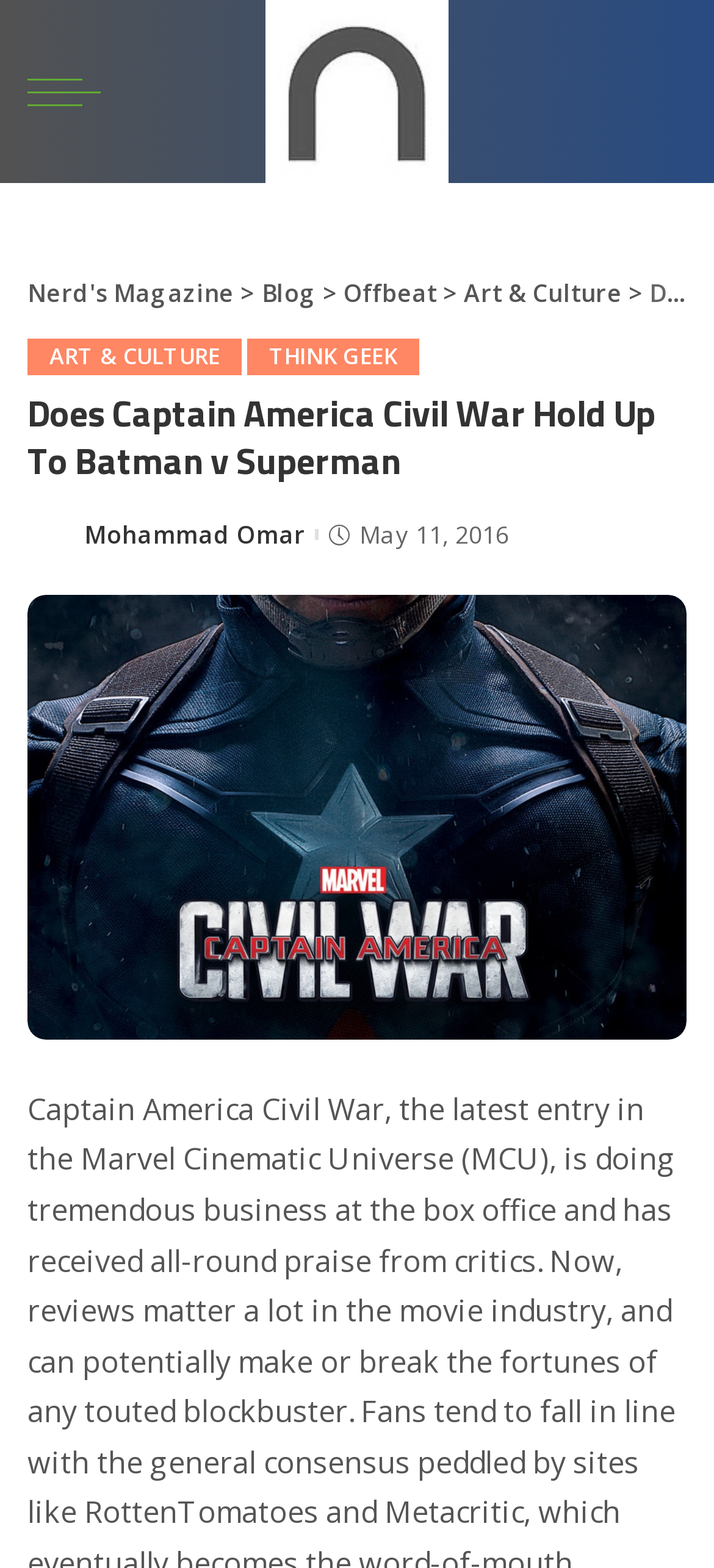Predict the bounding box of the UI element based on this description: "Kontakt".

None